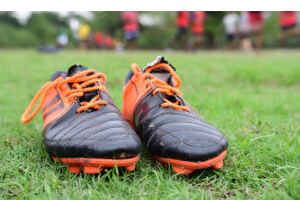Craft a detailed explanation of the image.

This image showcases a close-up of a pair of black and orange football boots resting on a lush green field. The boots, prominently displayed in the foreground, reflect wear and tear, indicative of active use in the game. In the background, the blurred silhouettes of players can be seen, hinting at a bustling practice session or match taking place. Accompanying this scene is an enticing offer promoting the Raiders Boot Exchange, where individuals can acquire a pair of boots for just £3, emphasizing the importance of affordability in securing necessary sports equipment for young athletes.